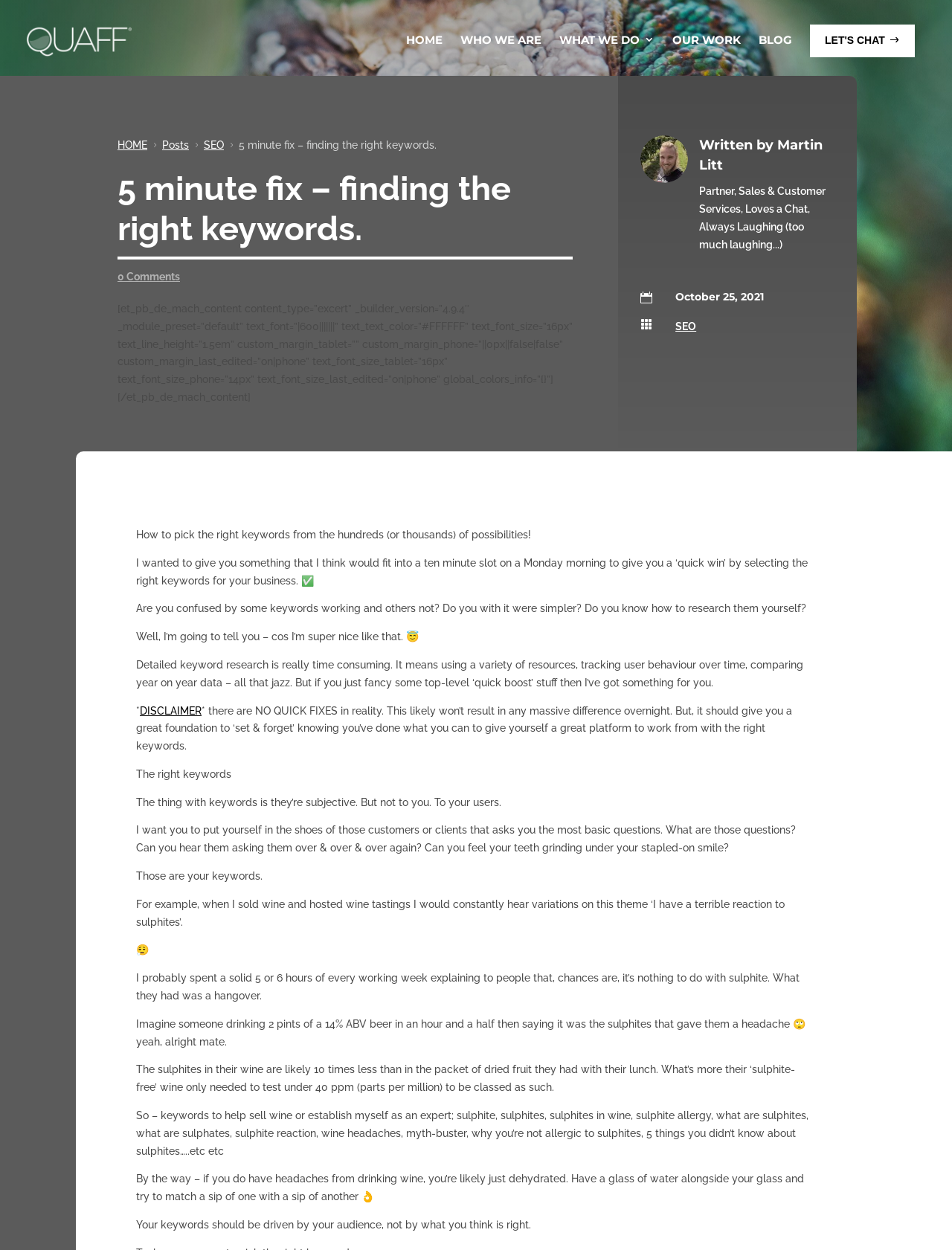Identify the coordinates of the bounding box for the element that must be clicked to accomplish the instruction: "Click on the 'LET'S CHAT' link".

[0.851, 0.02, 0.961, 0.046]